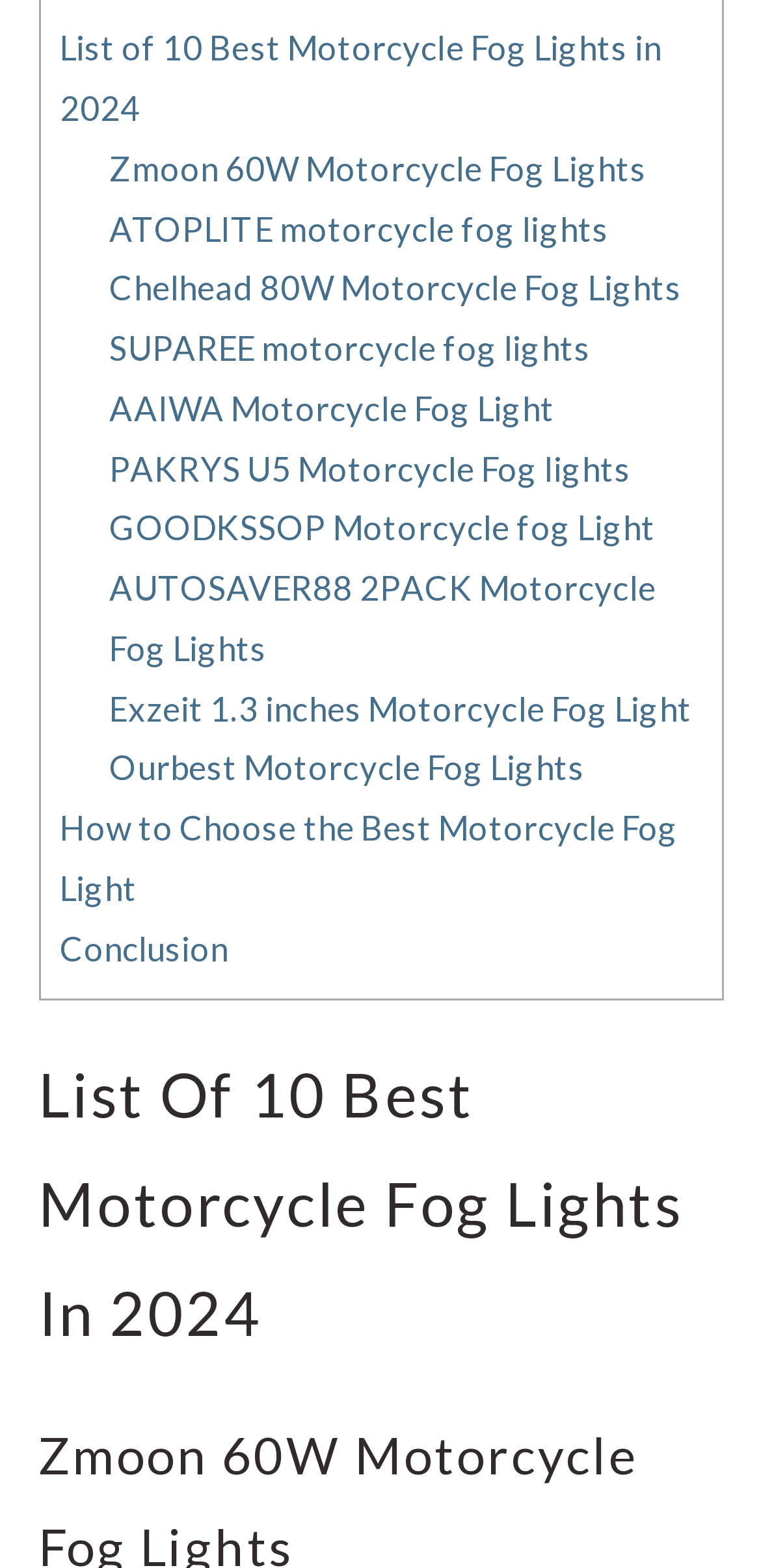Based on the element description: "SUPAREE motorcycle fog lights", identify the UI element and provide its bounding box coordinates. Use four float numbers between 0 and 1, [left, top, right, bottom].

[0.144, 0.209, 0.776, 0.235]